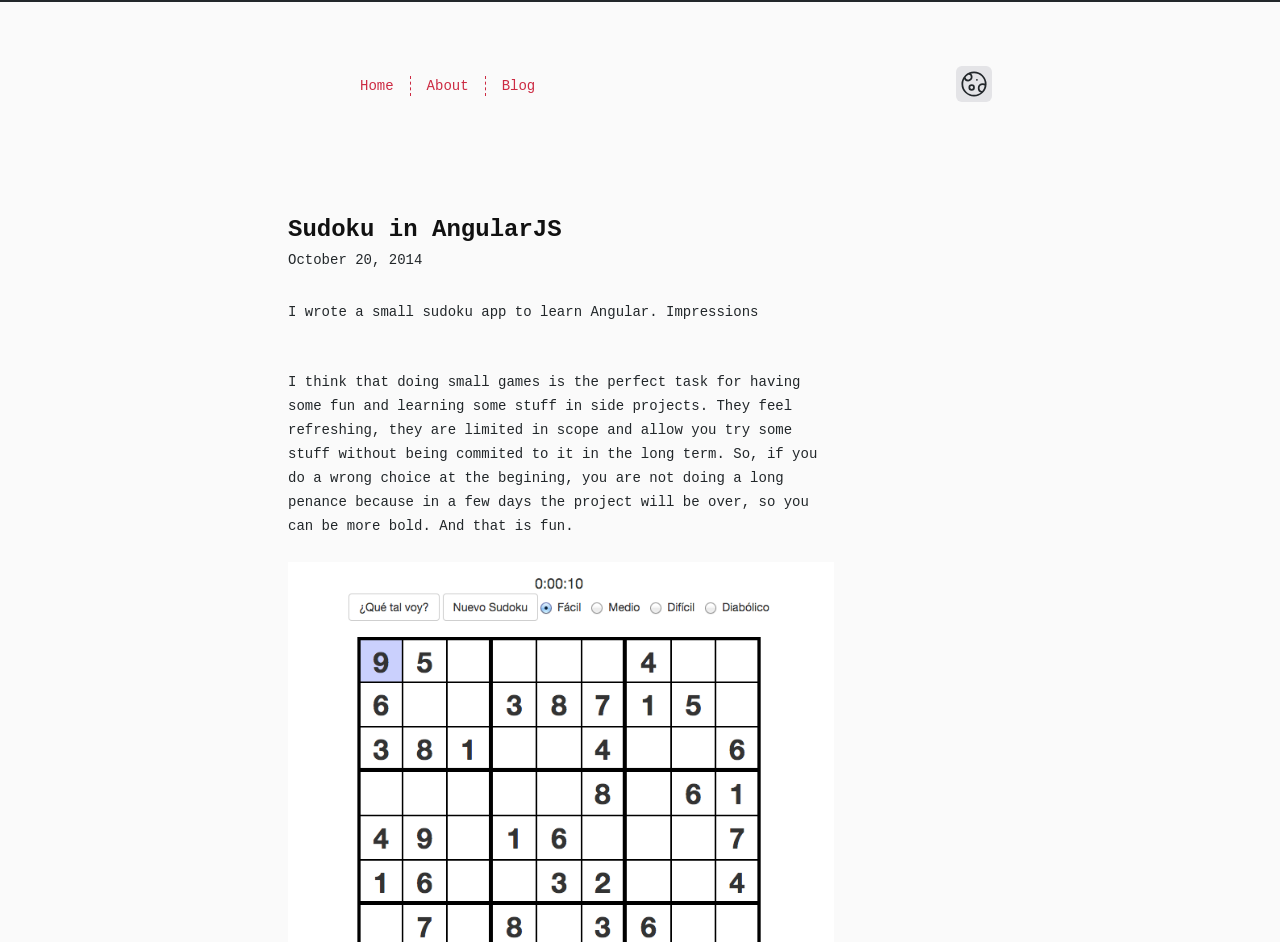Please answer the following query using a single word or phrase: 
What is the author's opinion about small games?

They are fun and refreshing